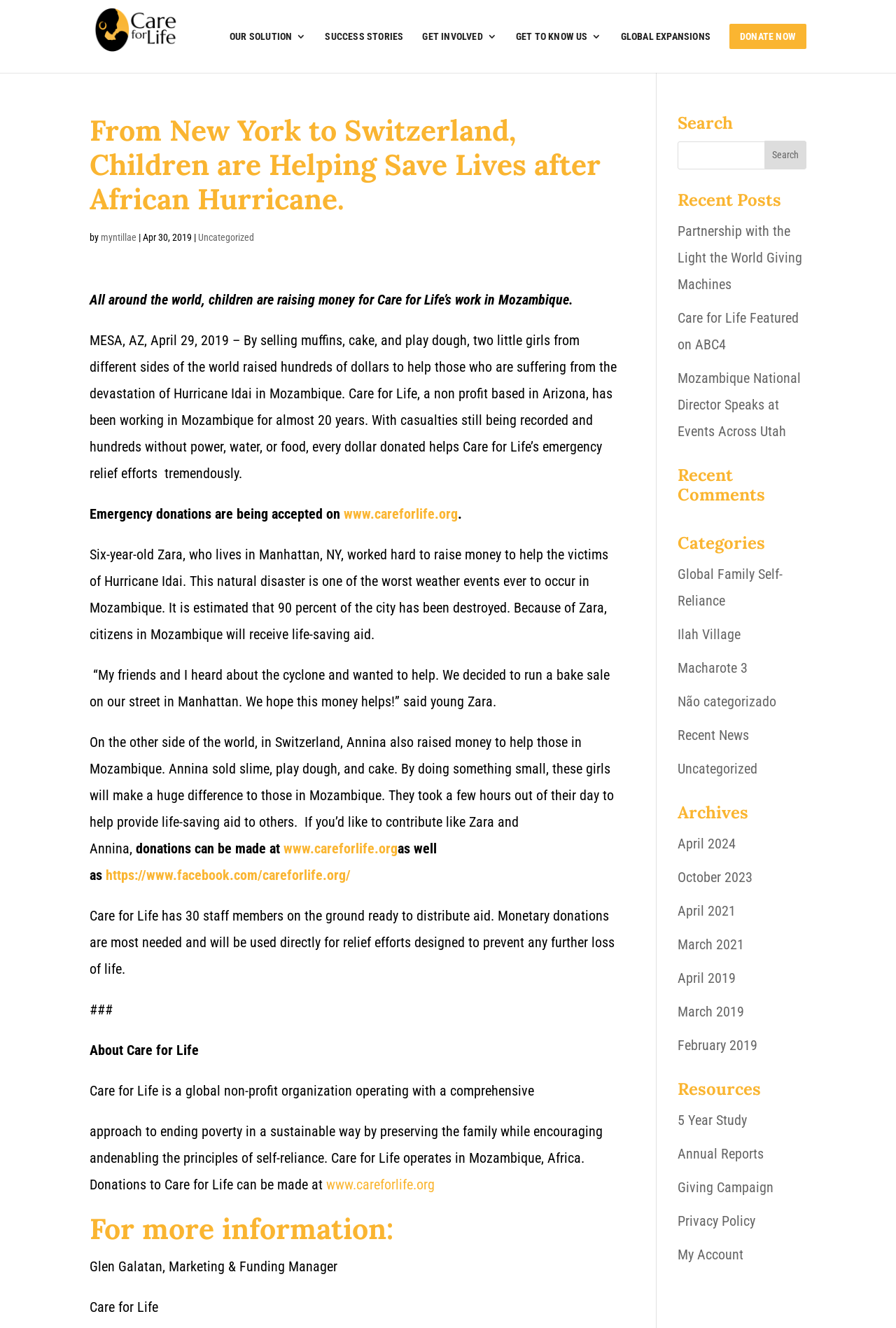Please find the bounding box coordinates in the format (top-left x, top-left y, bottom-right x, bottom-right y) for the given element description. Ensure the coordinates are floating point numbers between 0 and 1. Description: Get to know us

[0.576, 0.024, 0.672, 0.055]